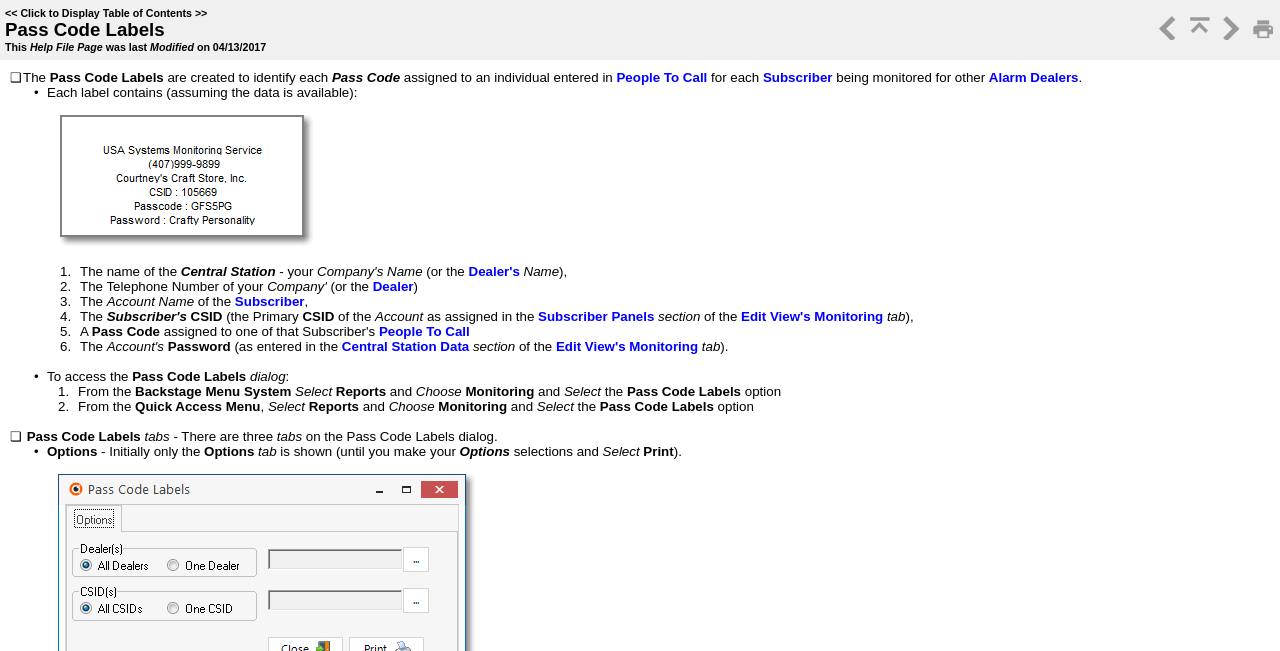Highlight the bounding box coordinates of the element you need to click to perform the following instruction: "View all products."

None